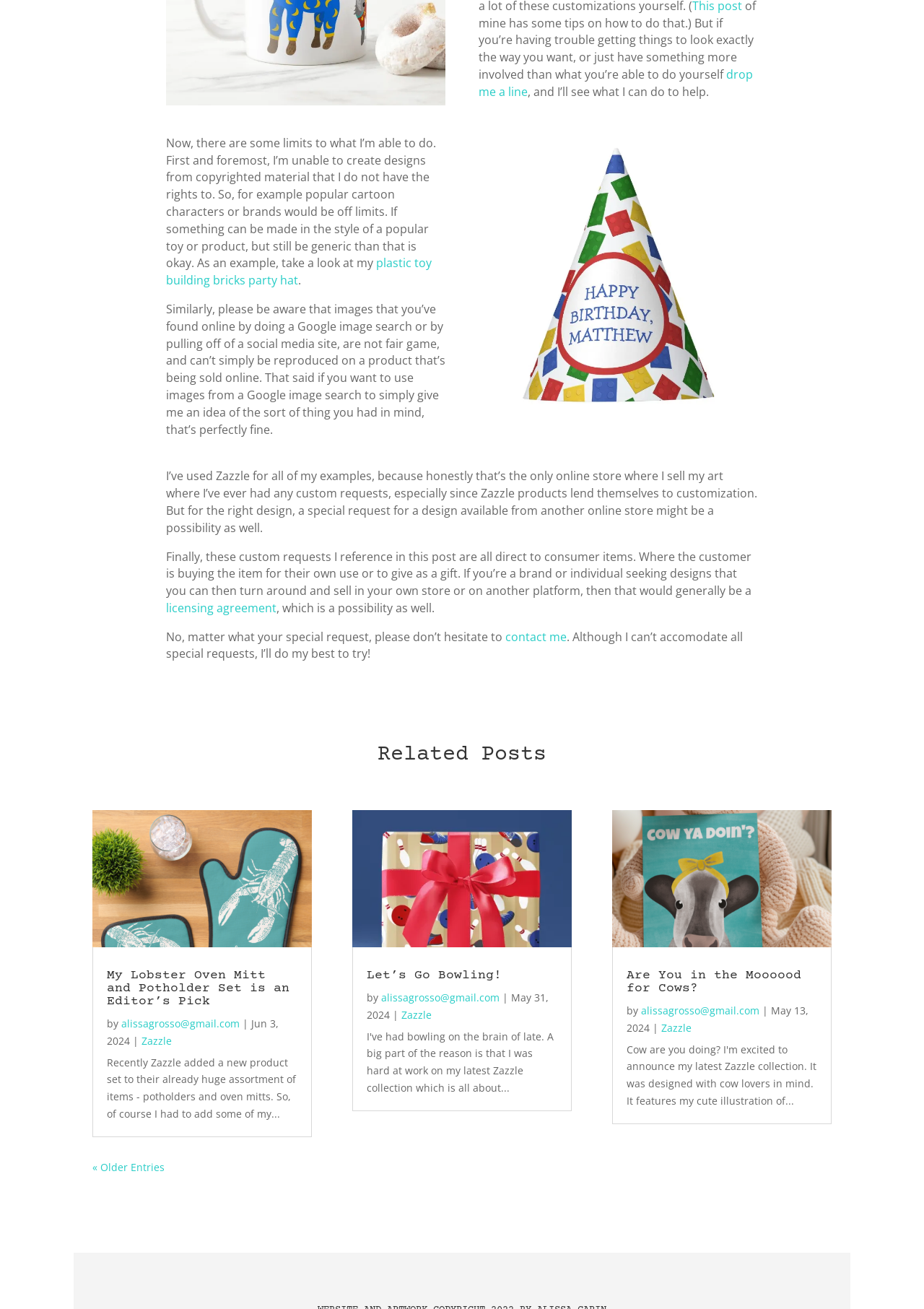Determine the bounding box for the UI element described here: "alissagrosso@gmail.com".

[0.694, 0.767, 0.822, 0.777]